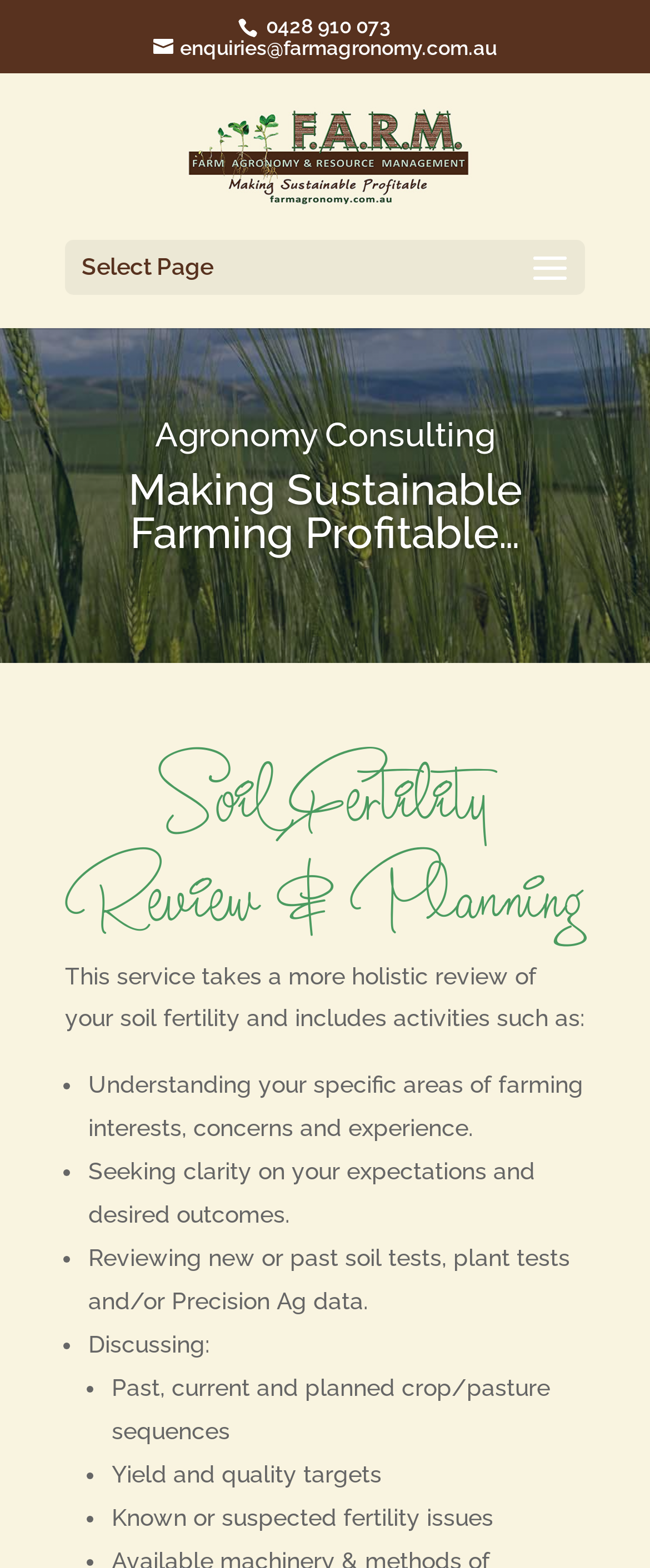Deliver a detailed narrative of the webpage's visual and textual elements.

The webpage is about Agronomy Consulting, specifically focusing on making sustainable farming profitable. At the top, there is a phone number "0428 910 073" and an email address "enquiries@farmagronomy.com.au" for contact purposes. Next to the email address is a link to "Farm Agronomy" accompanied by an image with the same name.

Below these elements, there is a navigation menu with a "Select Page" option. The main content of the page is divided into sections using a table layout. The first section has two headings: "Agronomy Consulting" and "Making Sustainable Farming Profitable…", which is a more detailed title.

The next section is dedicated to "Soil Fertility Review & Planning" and provides a brief description of the service. This is followed by a list of activities included in the service, marked by bullet points. These activities include understanding the farmer's interests and concerns, seeking clarity on their expectations, reviewing soil tests and data, and discussing various aspects of crop management and fertility issues.

The list of activities is arranged in a vertical column, with each point indented below the previous one. The text is organized in a clear and readable manner, making it easy to follow the content.